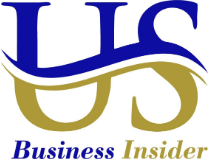Describe the image with as much detail as possible.

The image features the logo of "US Business Insider." The design showcases the letters "US" prominently, rendered in a bold and stylish font, with the "U" in a vibrant blue and the "S" in a luxurious gold. Below these letters, the words "Business Insider" appear in an elegant typeface, also in gold, maintaining a cohesive and professional look. This logo represents a source of news and insights, reflecting a modern and dynamic approach to business reporting. The color scheme and font choices suggest a blend of authority and sophistication, appealing to a business-minded audience.